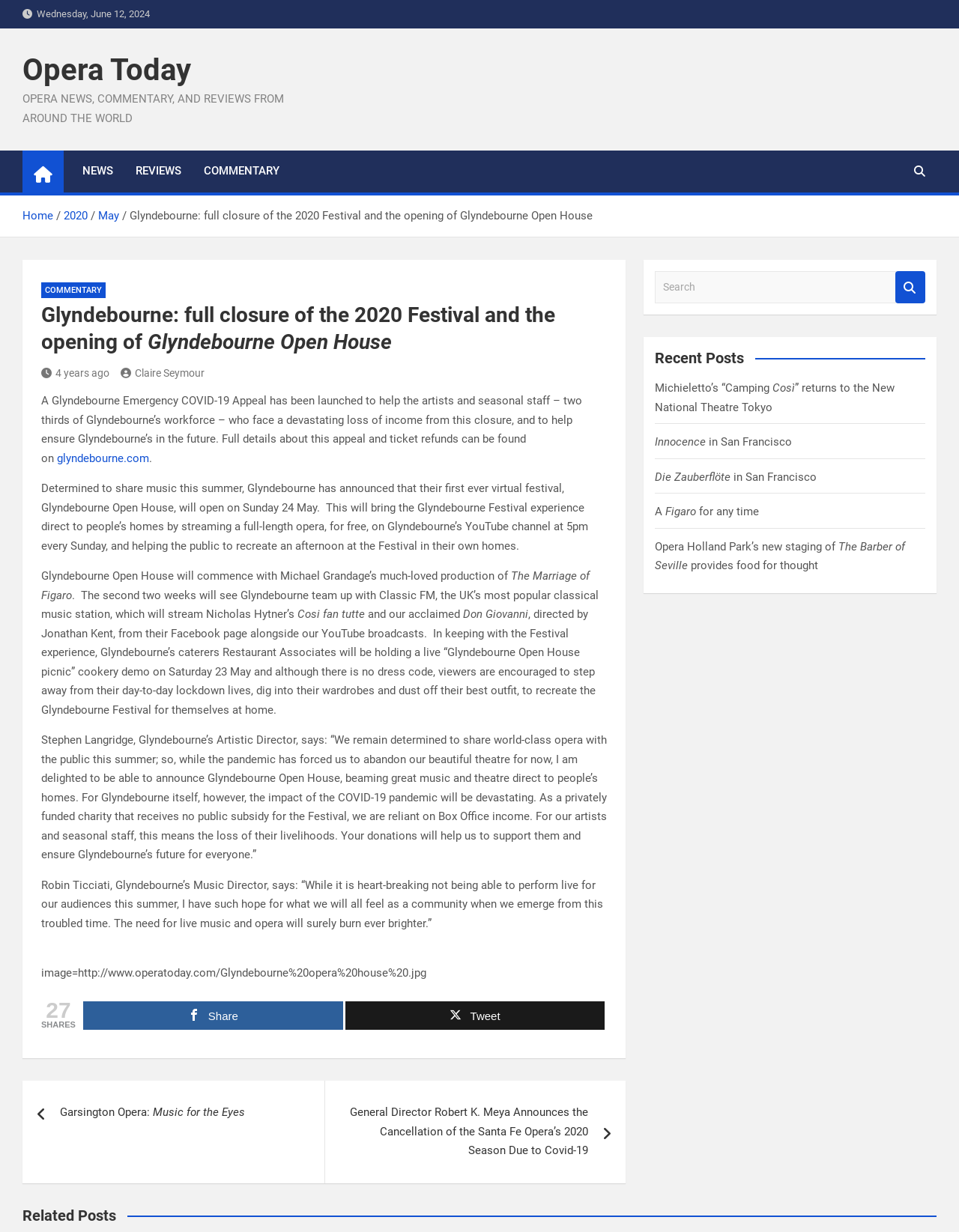Please determine the bounding box coordinates of the element to click on in order to accomplish the following task: "Click on NEWS". Ensure the coordinates are four float numbers ranging from 0 to 1, i.e., [left, top, right, bottom].

[0.074, 0.122, 0.13, 0.156]